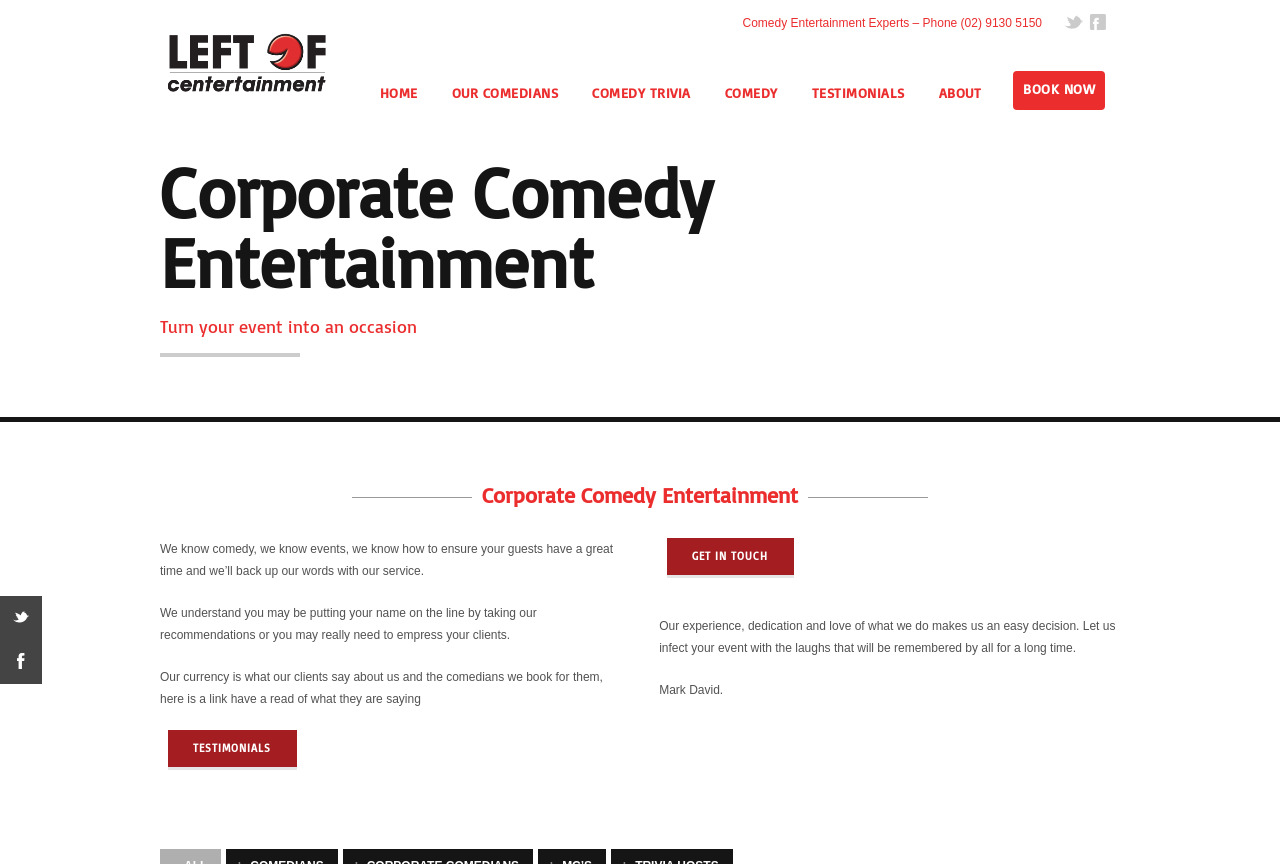Provide the bounding box coordinates, formatted as (top-left x, top-left y, bottom-right x, bottom-right y), with all values being floating point numbers between 0 and 1. Identify the bounding box of the UI element that matches the description: About

[0.732, 0.082, 0.768, 0.146]